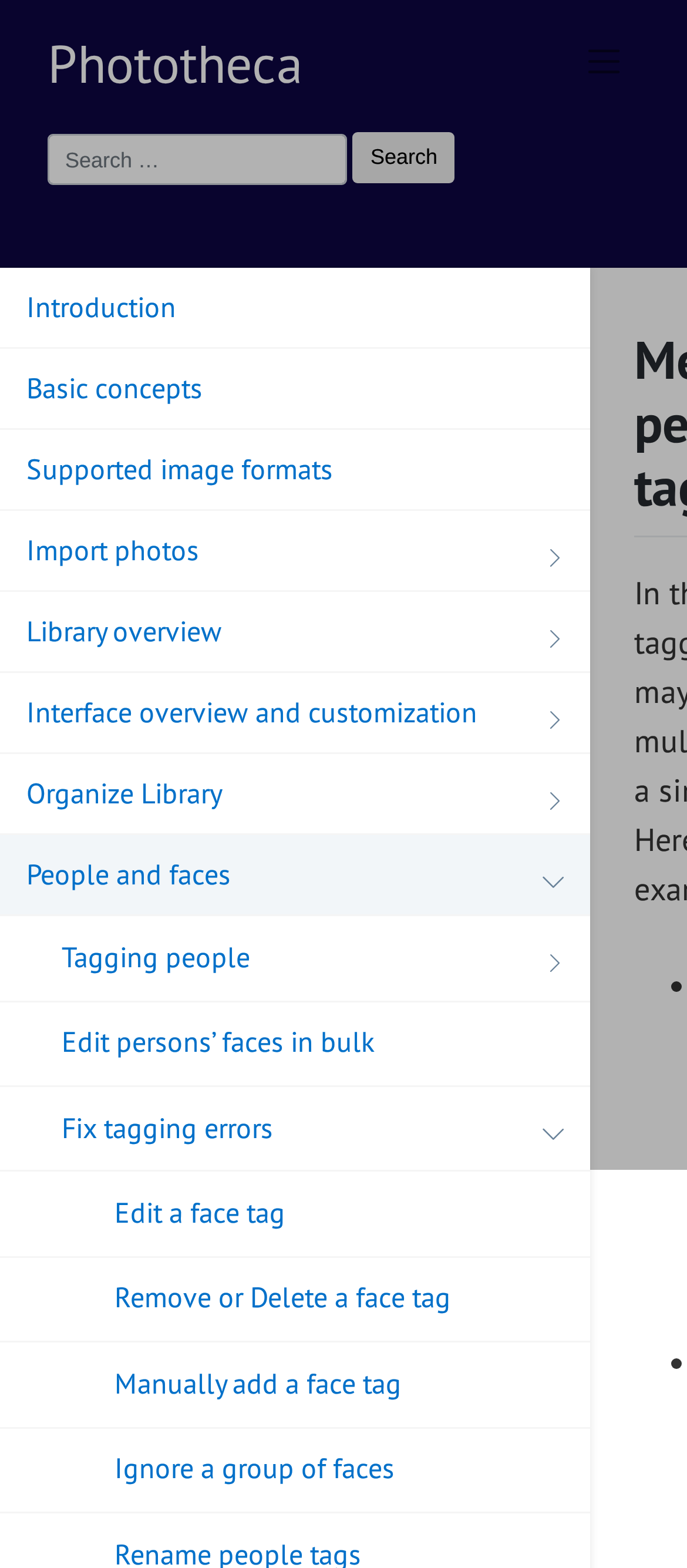Using the provided element description: "Tagging people", determine the bounding box coordinates of the corresponding UI element in the screenshot.

[0.0, 0.585, 0.859, 0.639]